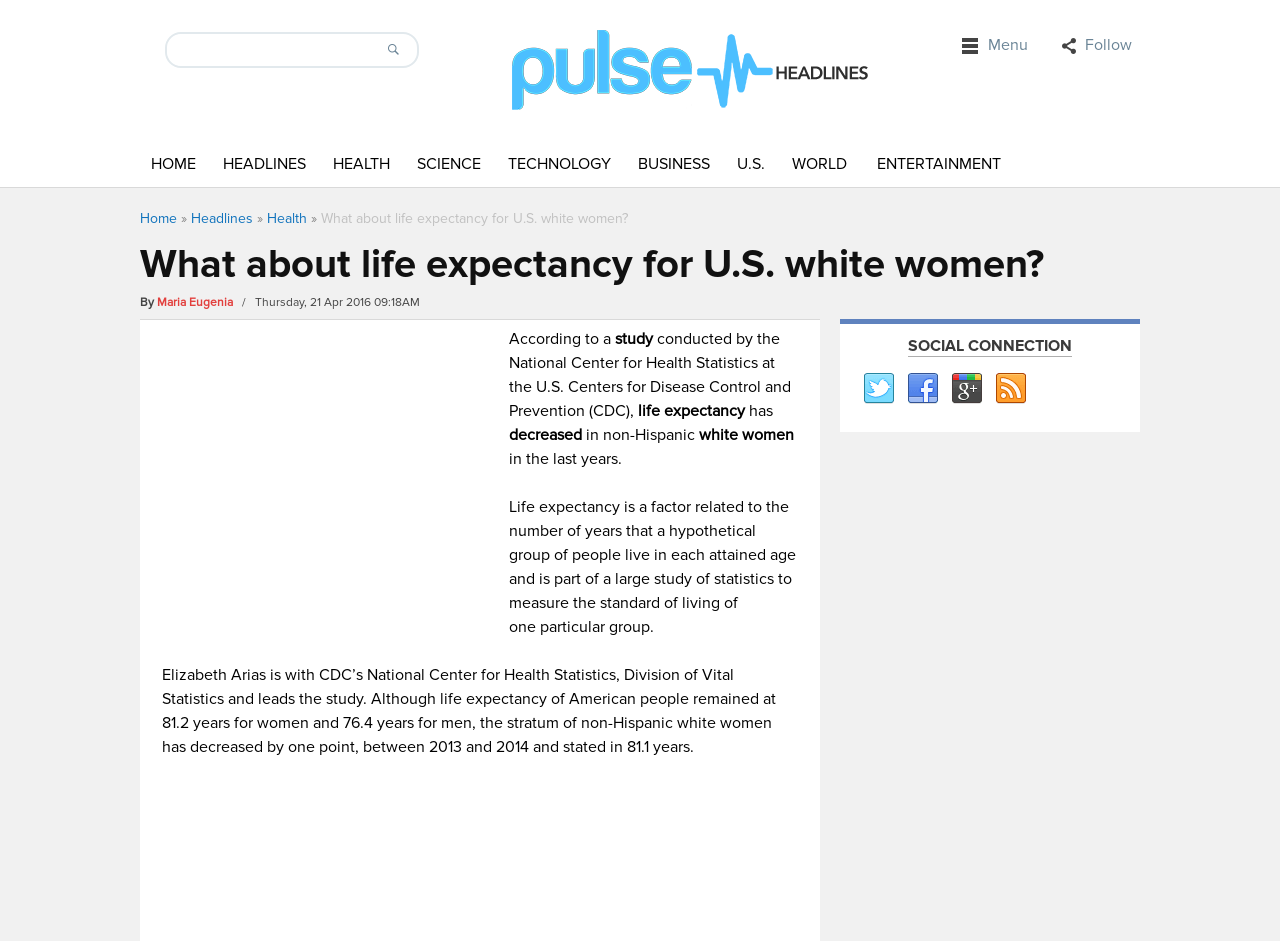Given the element description alt="Pulse Headlines", identify the bounding box coordinates for the UI element on the webpage screenshot. The format should be (top-left x, top-left y, bottom-right x, bottom-right y), with values between 0 and 1.

[0.398, 0.063, 0.68, 0.084]